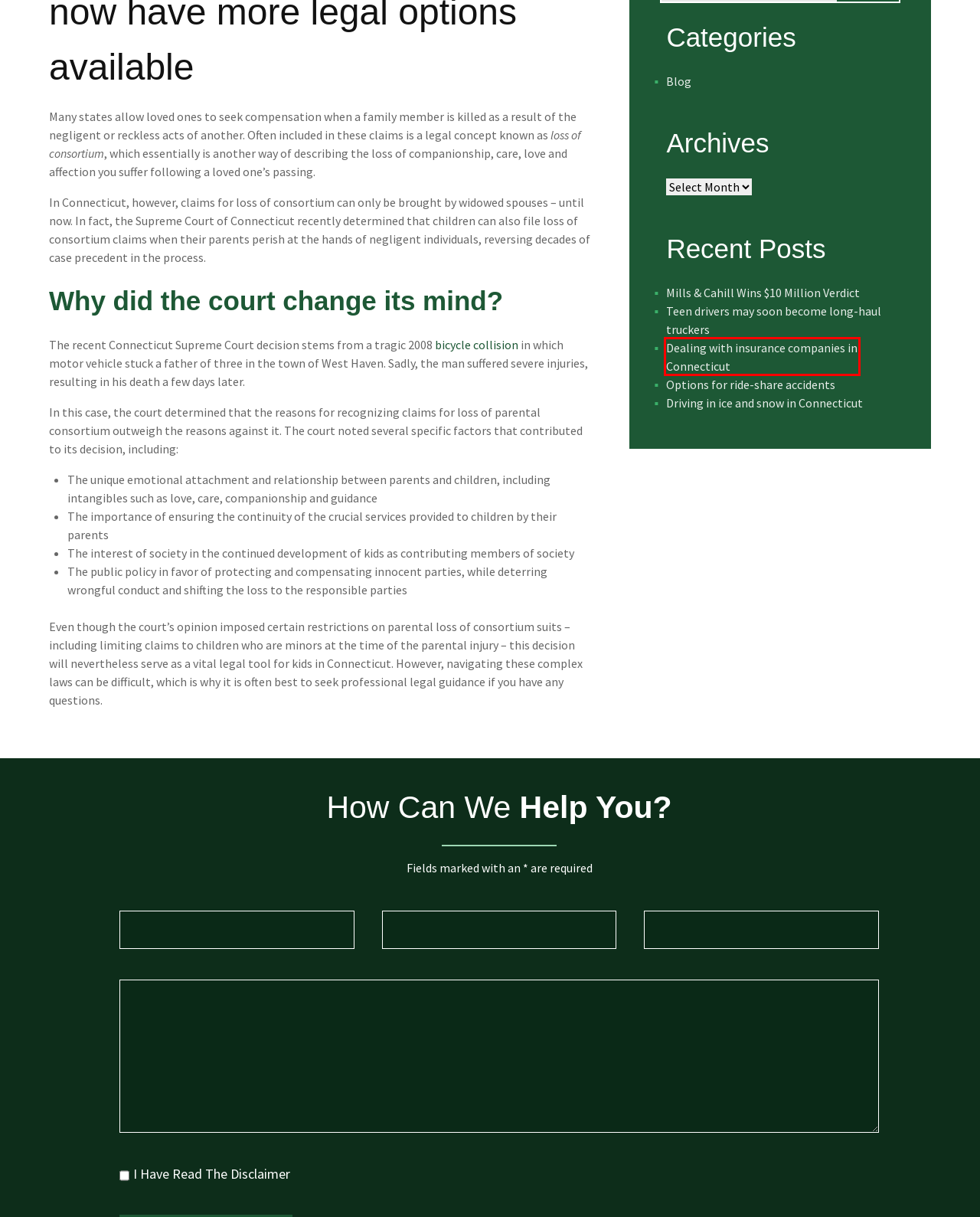You have been given a screenshot of a webpage, where a red bounding box surrounds a UI element. Identify the best matching webpage description for the page that loads after the element in the bounding box is clicked. Options include:
A. Blog - Mills & Cahill Law Firm
B. Privacy Policy - Mills & Cahill Law Firm
C. Driving in ice and snow in Connecticut - Mills & Cahill Law Firm
D. Mills & Cahill Wins $10 Million Verdict - Mills & Cahill Law Firm
E. Attorney Referrals - Mills & Cahill Law Firm
F. Dealing with insurance companies in Connecticut - Mills & Cahill Law Firm
G. Options for ride-share accidents - Mills & Cahill Law Firm
H. Teen drivers may soon become long-haul truckers - Mills & Cahill Law Firm

F